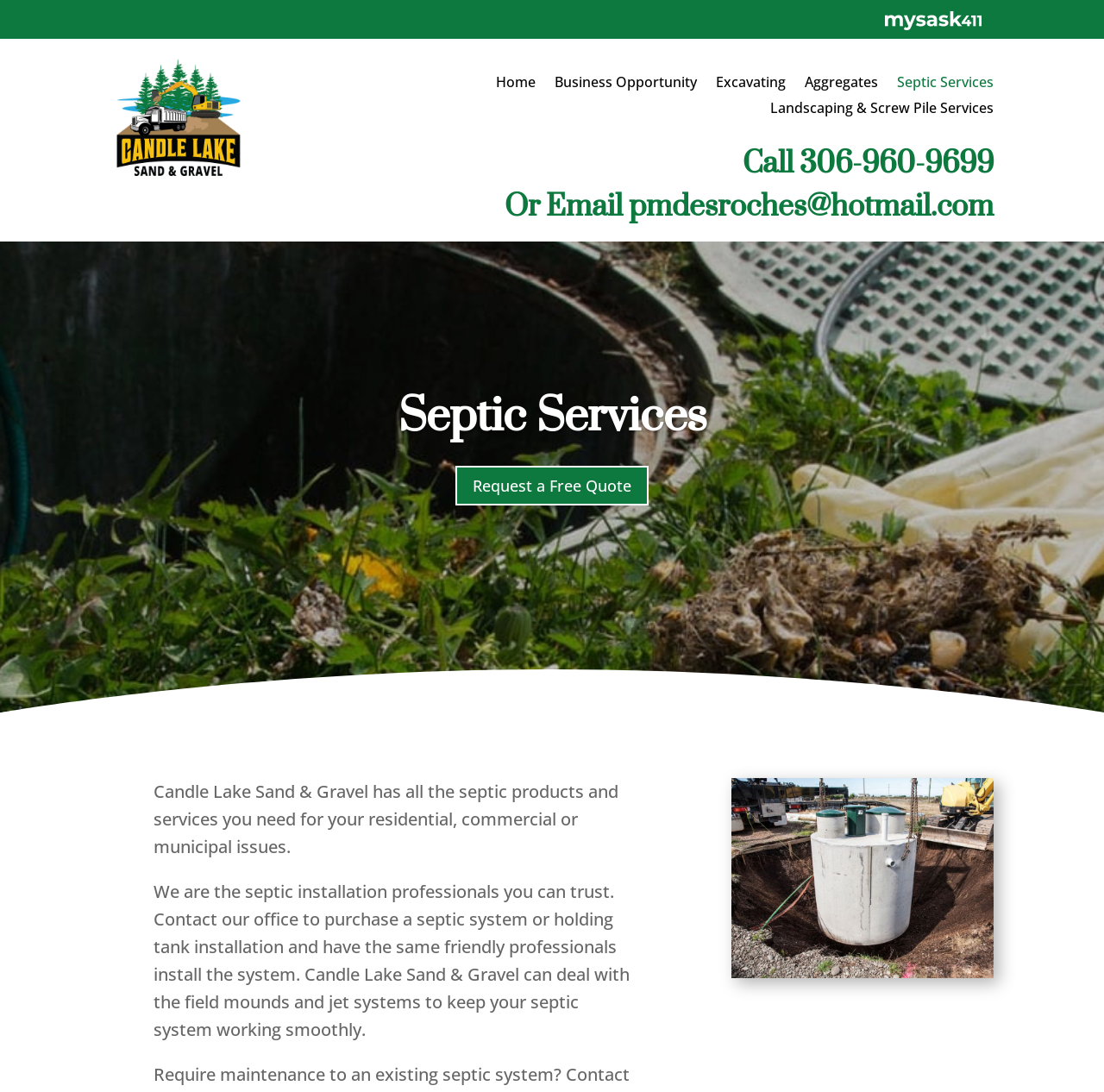Give a one-word or short-phrase answer to the following question: 
What is the phone number to call?

306-960-9699